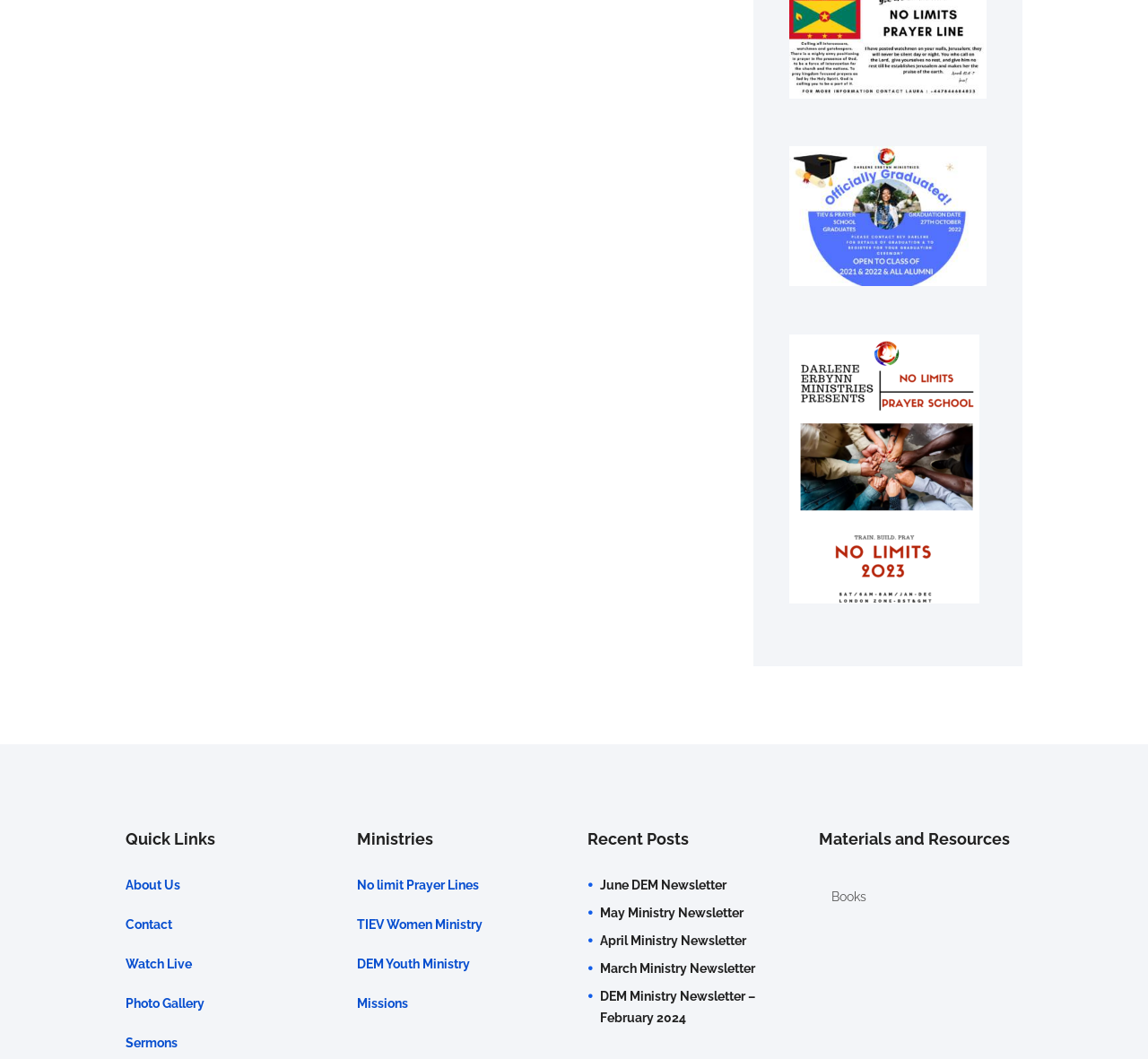Determine the bounding box coordinates for the area that needs to be clicked to fulfill this task: "Click on About Us". The coordinates must be given as four float numbers between 0 and 1, i.e., [left, top, right, bottom].

[0.109, 0.829, 0.157, 0.842]